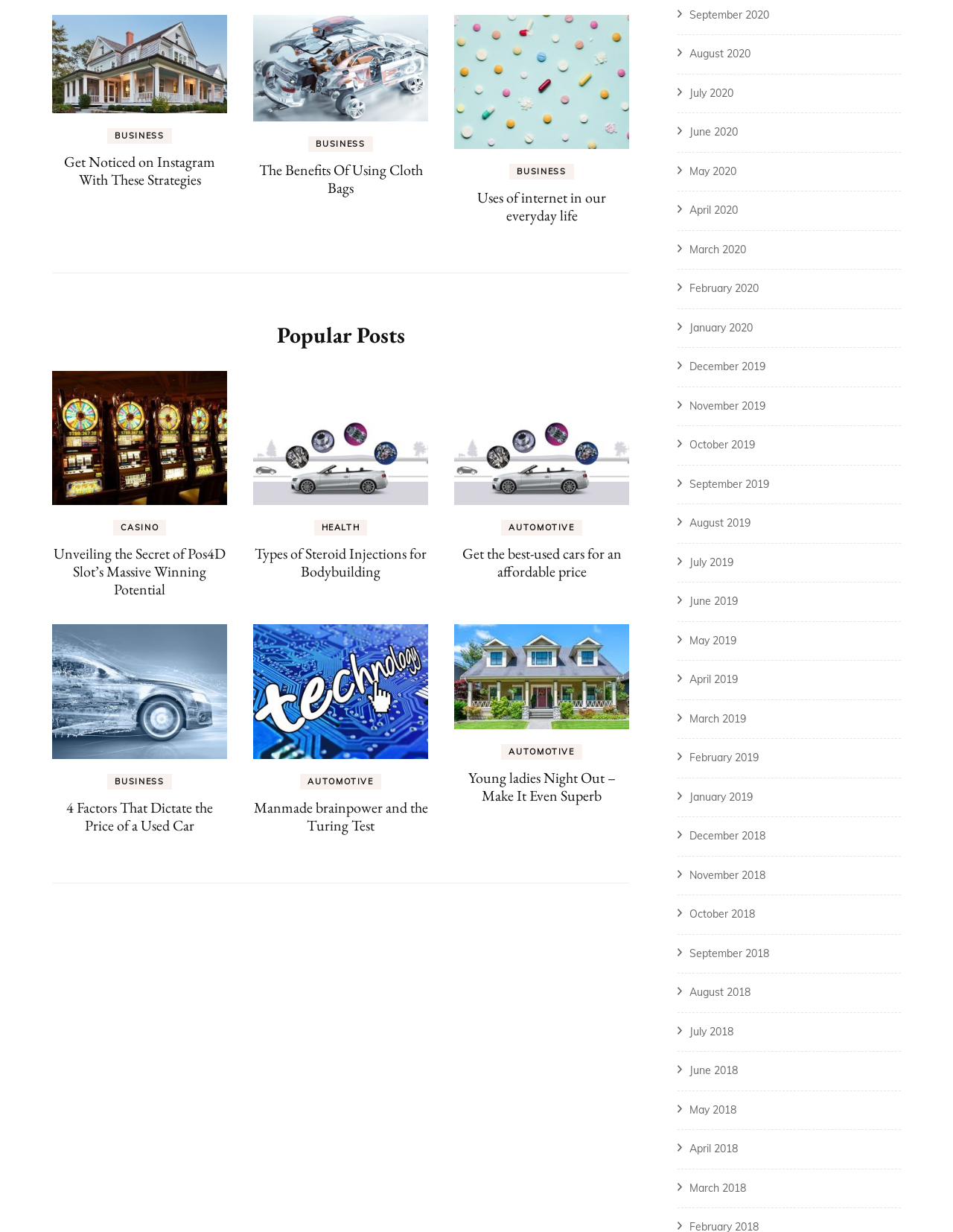What is the category of the first article?
Please look at the screenshot and answer using one word or phrase.

BUSINESS